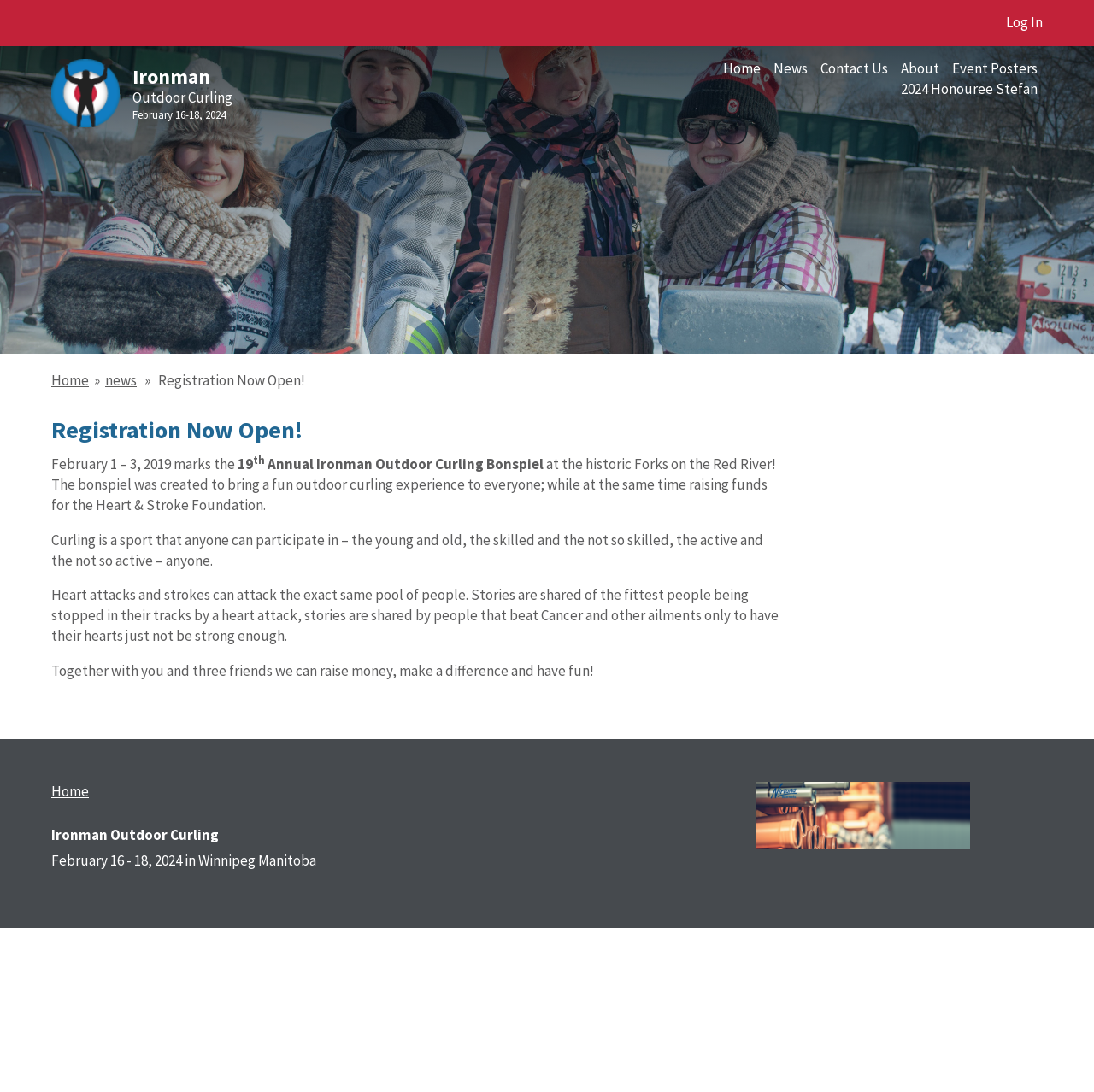Please respond to the question using a single word or phrase:
What is the date of the Ironman Outdoor Curling event?

February 16-18, 2024